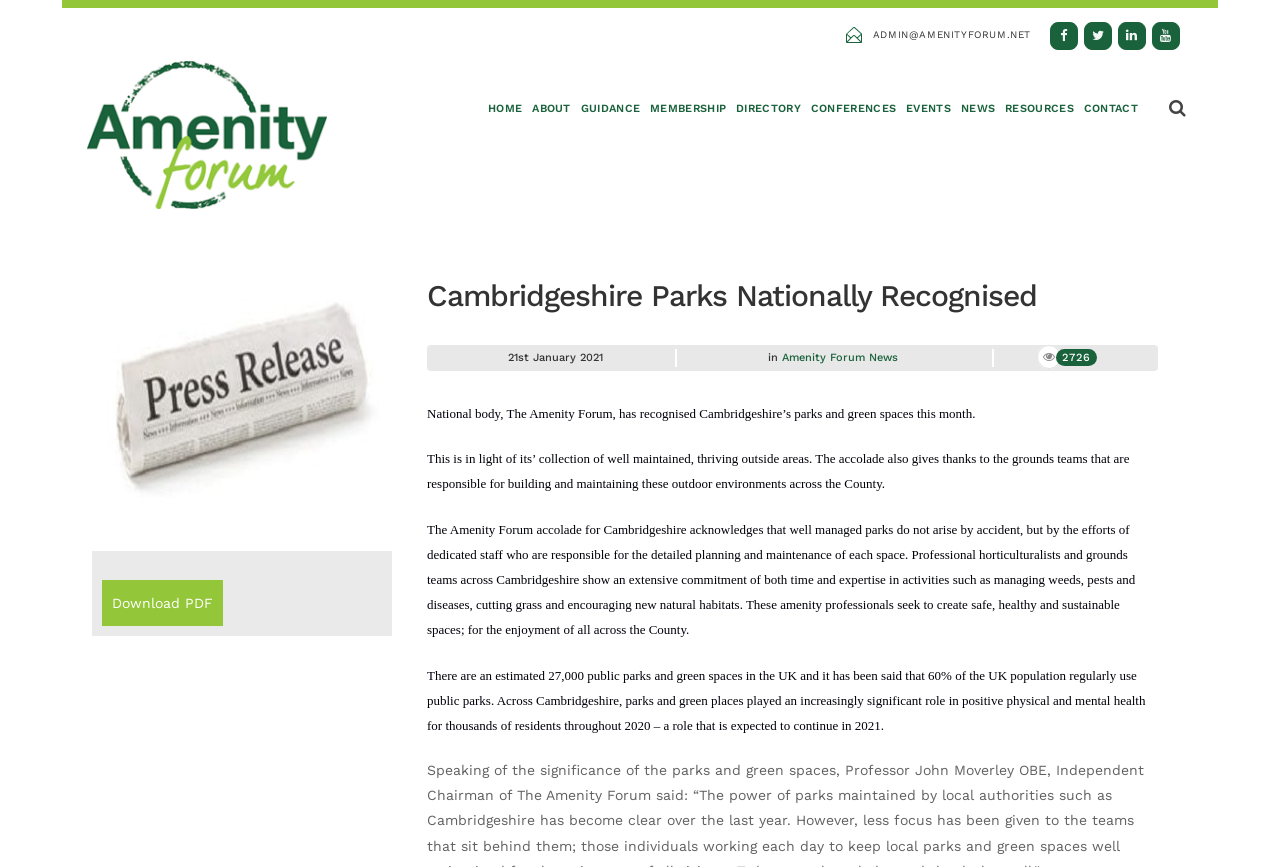What is the role of parks and green spaces in 2020?
Please analyze the image and answer the question with as much detail as possible.

According to the webpage, parks and green spaces played an increasingly significant role in positive physical and mental health for thousands of residents throughout 2020. This information is obtained from the static text 'Across Cambridgeshire, parks and green places played an increasingly significant role in positive physical and mental health for thousands of residents throughout 2020 – a role that is expected to continue in 2021.'